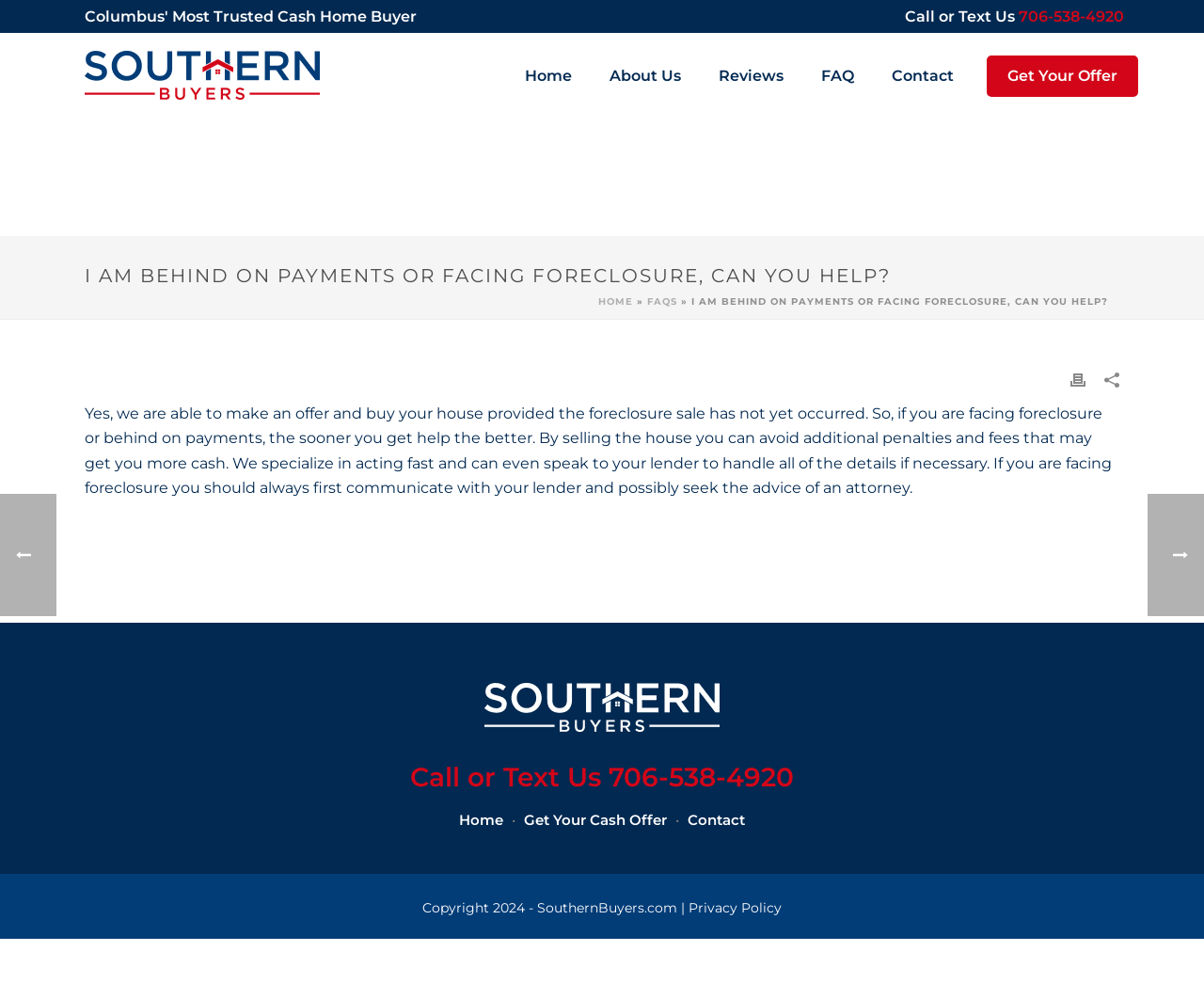Please provide a brief answer to the question using only one word or phrase: 
What is the condition of the house that can be sold?

any condition